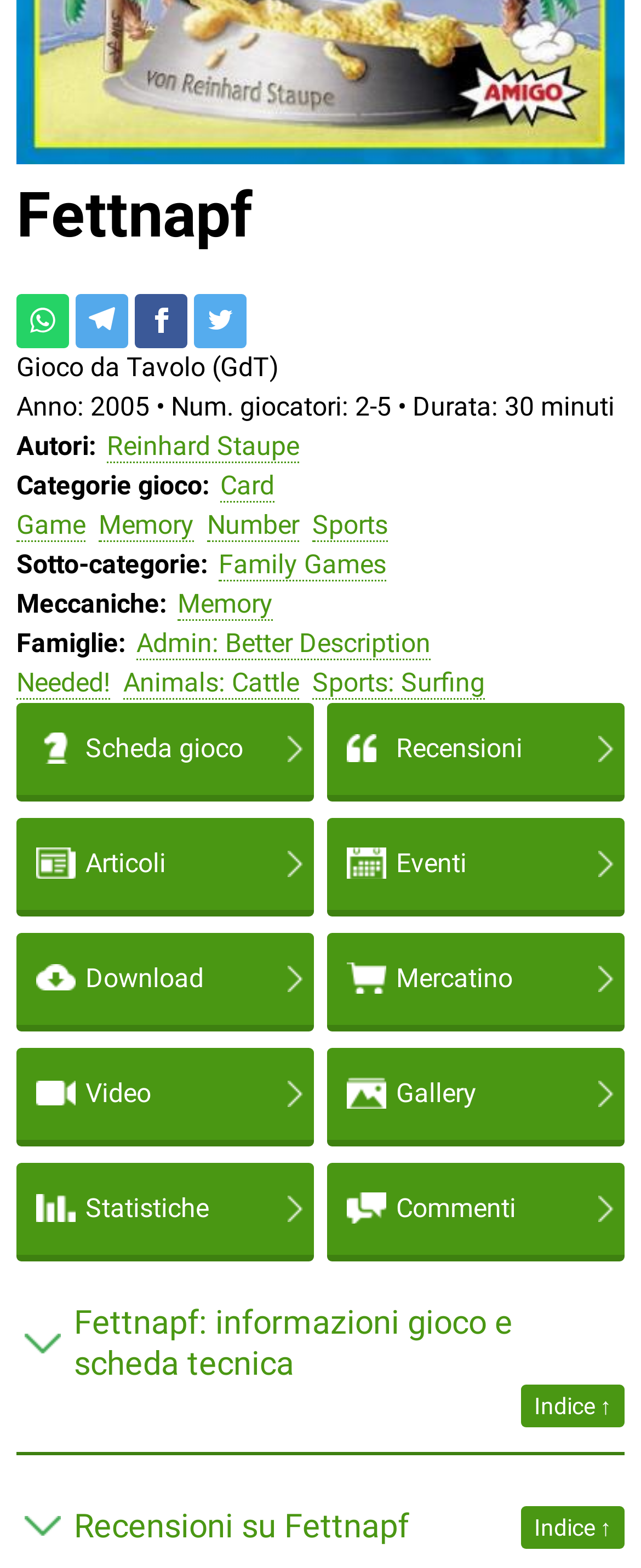How many players can play this game?
Provide a well-explained and detailed answer to the question.

The number of players can be found in the StaticText element that reads 'Anno: 2005 • Num. giocatori: 2-5 • Durata: 30 minuti'. This text provides information about the game, including the number of players.